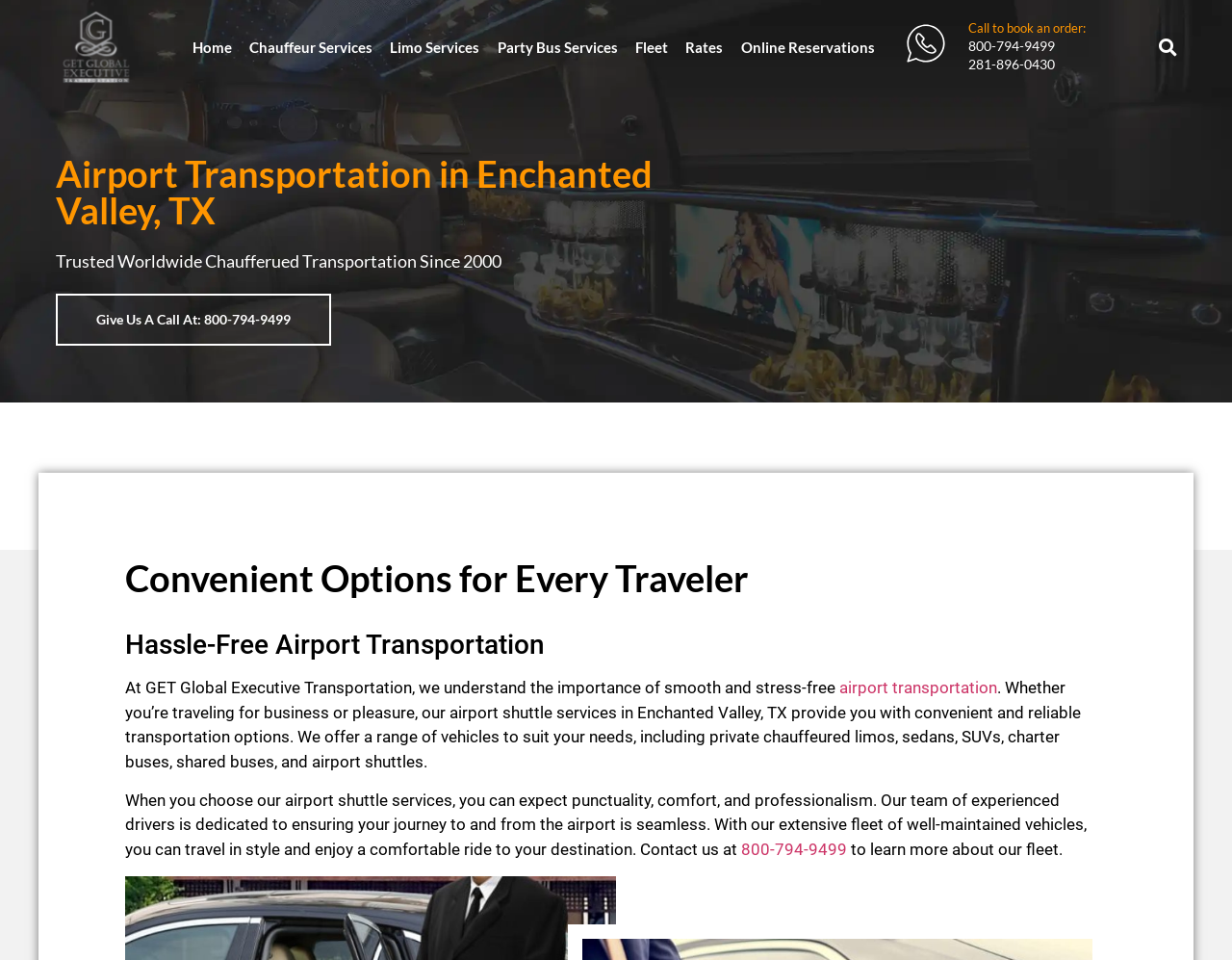What is the phone number to book an order?
Please ensure your answer to the question is detailed and covers all necessary aspects.

The phone numbers can be found in the section 'Call to book an order:' where it lists two phone numbers: 800-794-9499 and 281-896-0430.